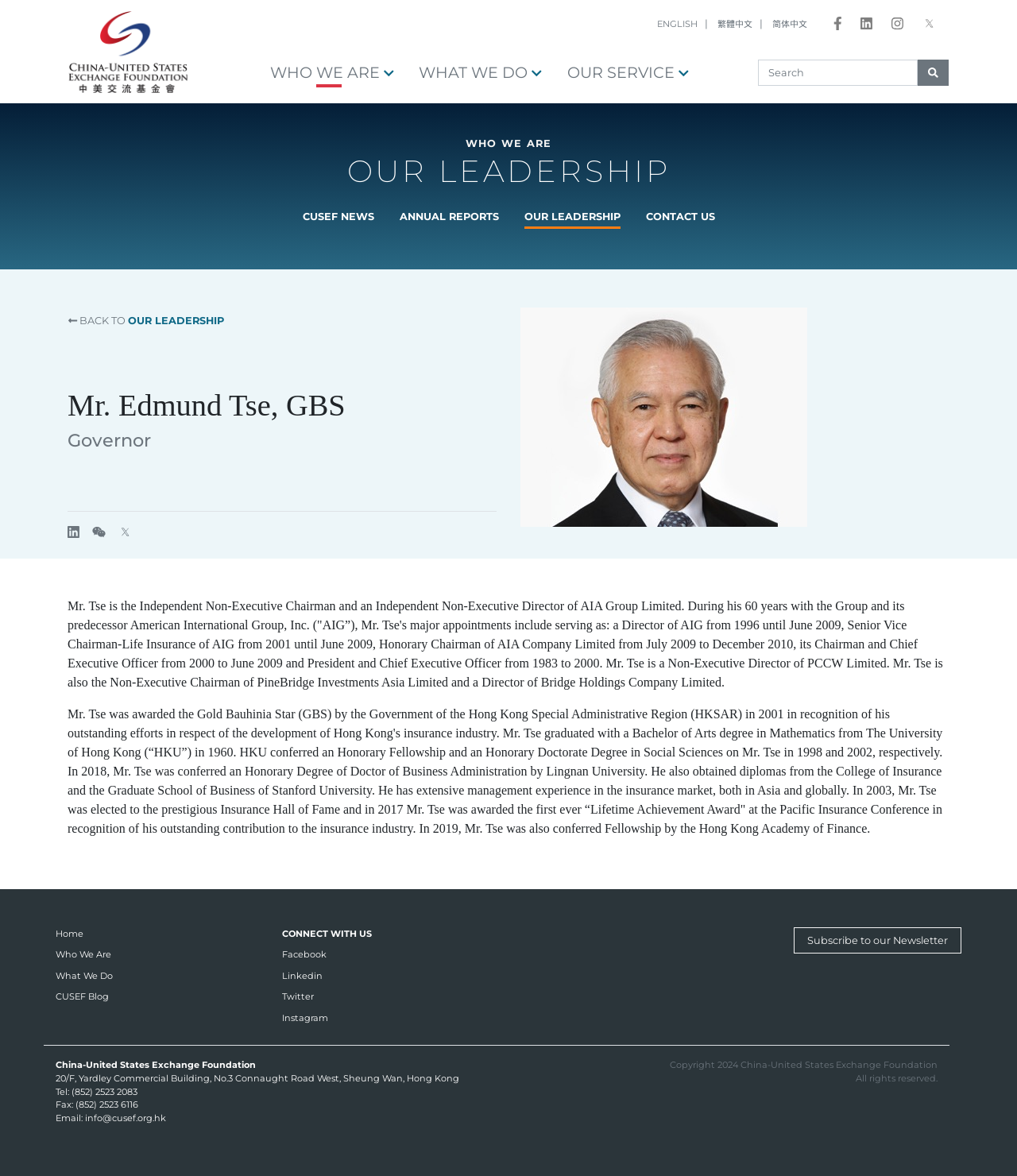From the webpage screenshot, identify the region described by Linkedin. Provide the bounding box coordinates as (top-left x, top-left y, bottom-right x, bottom-right y), with each value being a floating point number between 0 and 1.

[0.277, 0.825, 0.317, 0.834]